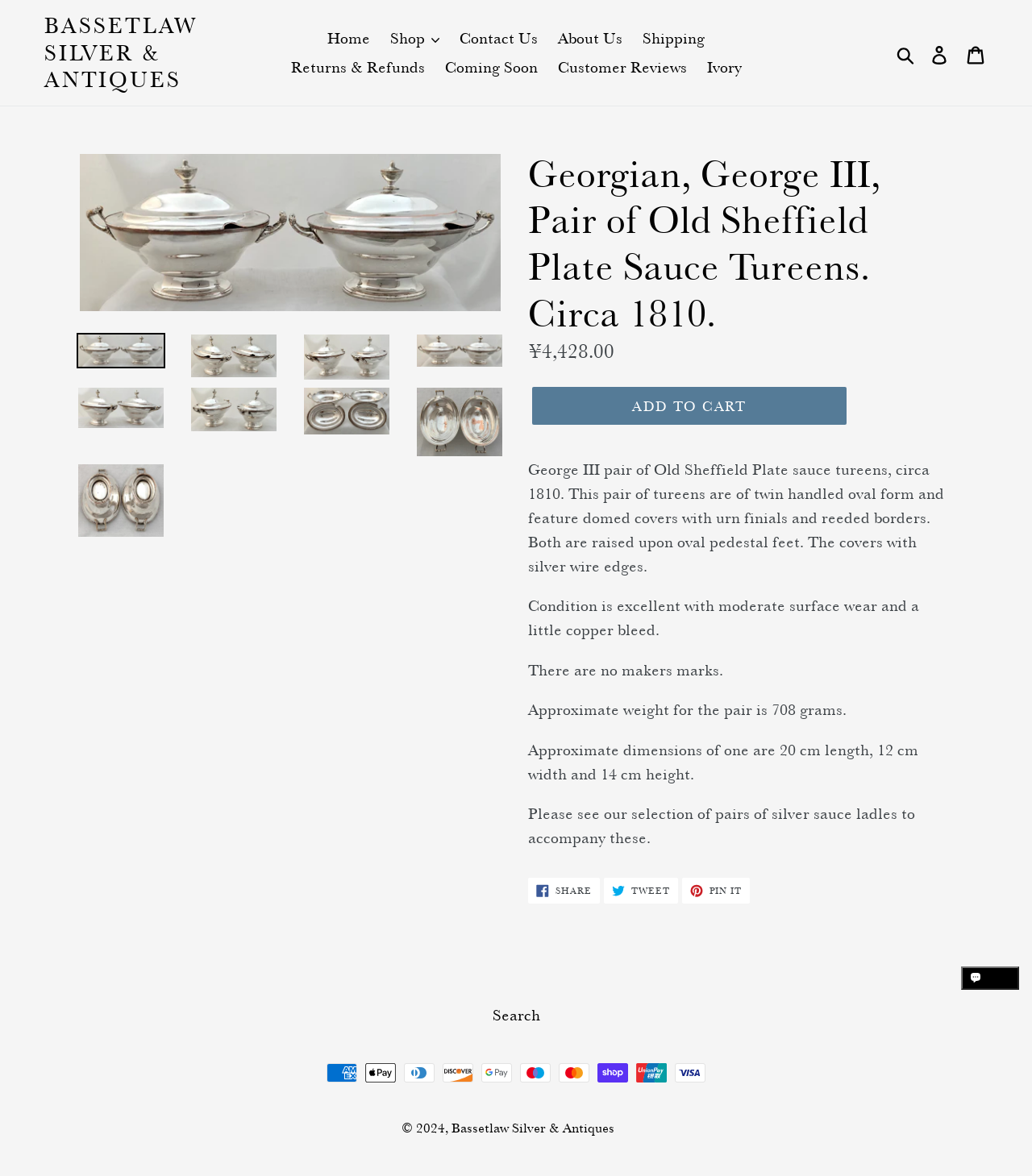How much does the pair of tureens cost?
Could you answer the question with a detailed and thorough explanation?

I found the price of the pair of tureens by looking at the 'Regular price' section, which displays the cost as ¥4,428.00.